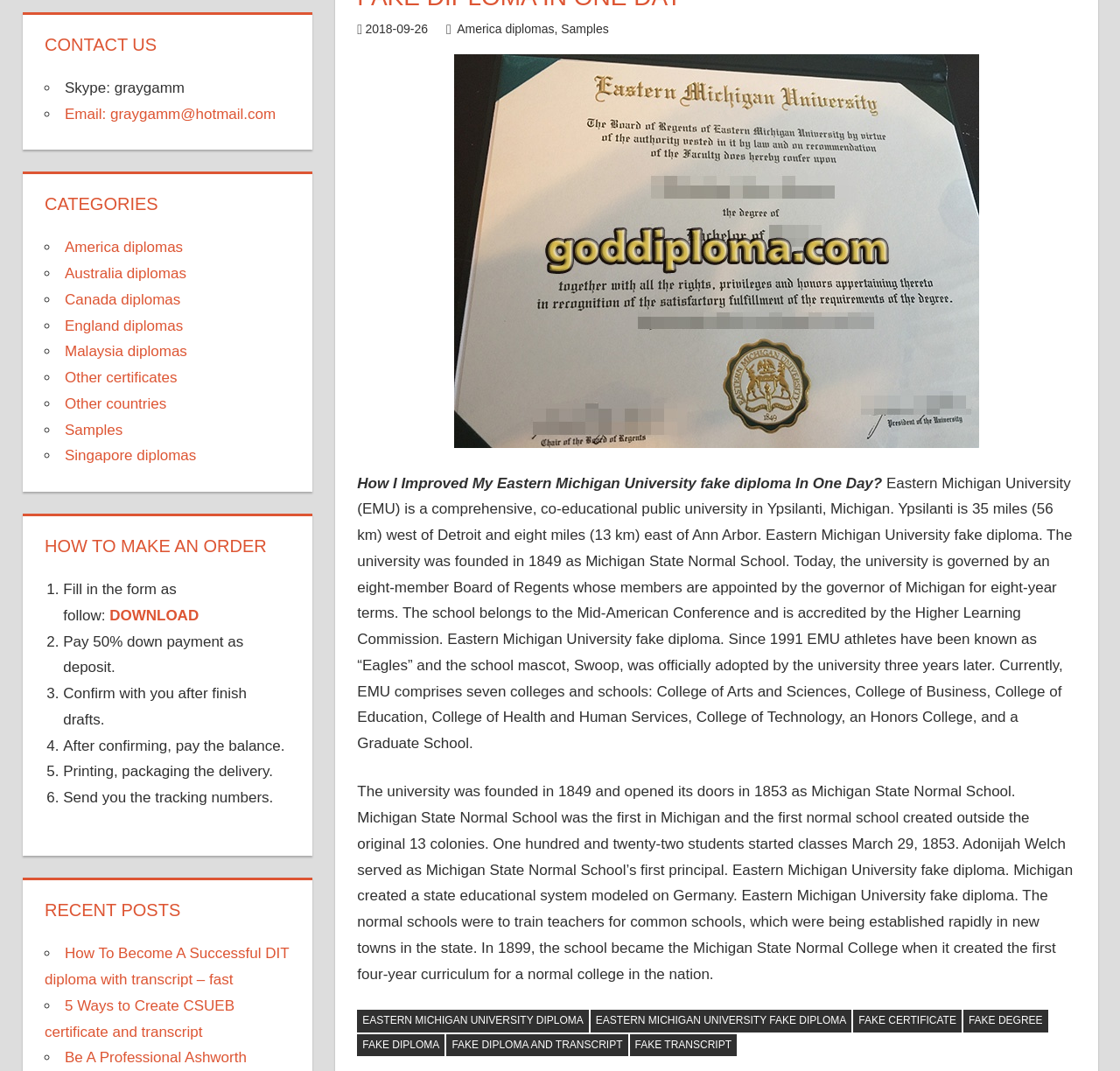Identify the bounding box for the element characterized by the following description: "England diplomas".

[0.058, 0.296, 0.163, 0.312]